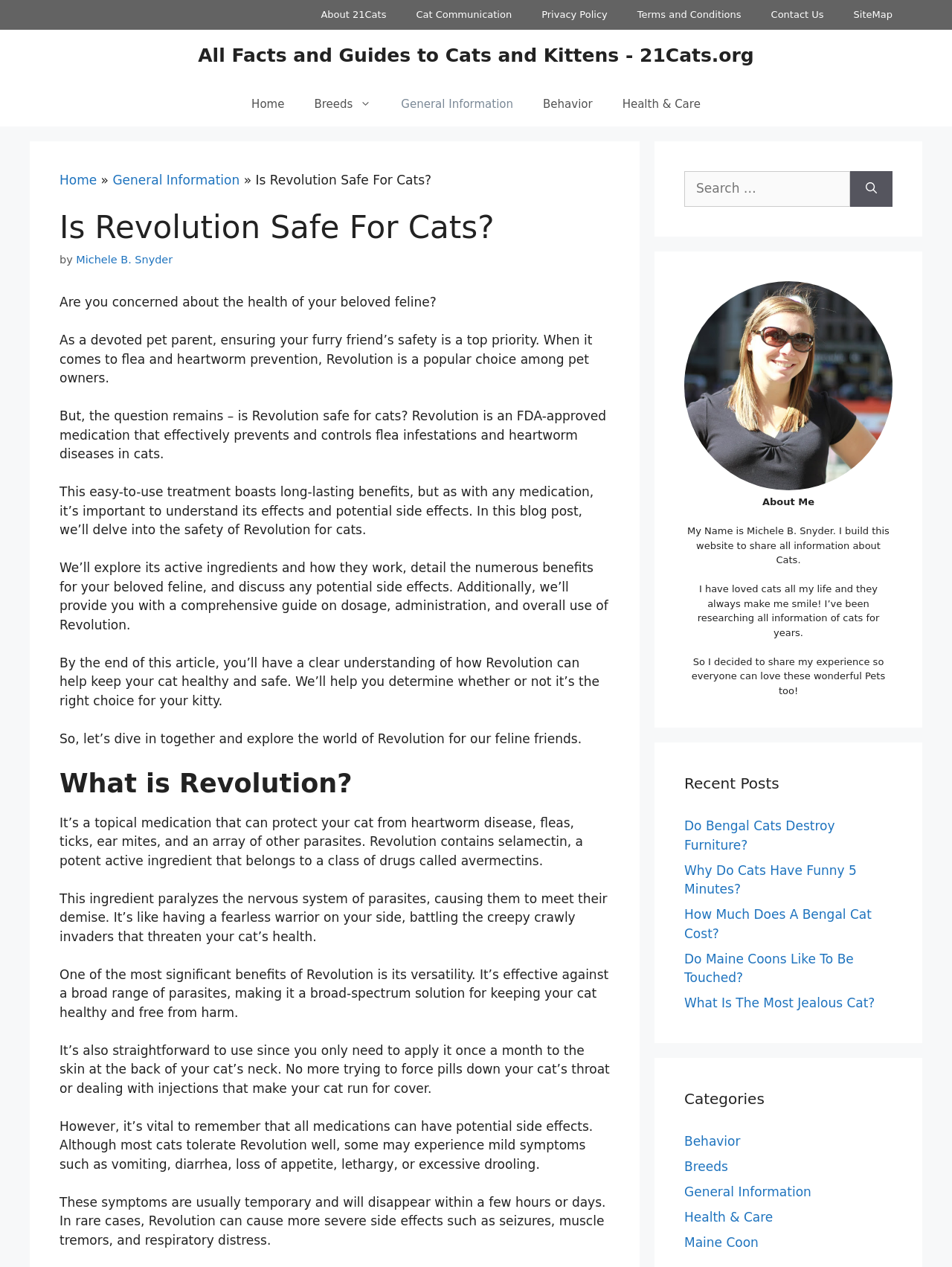Locate the UI element described by Do Bengal Cats Destroy Furniture? in the provided webpage screenshot. Return the bounding box coordinates in the format (top-left x, top-left y, bottom-right x, bottom-right y), ensuring all values are between 0 and 1.

[0.719, 0.646, 0.877, 0.673]